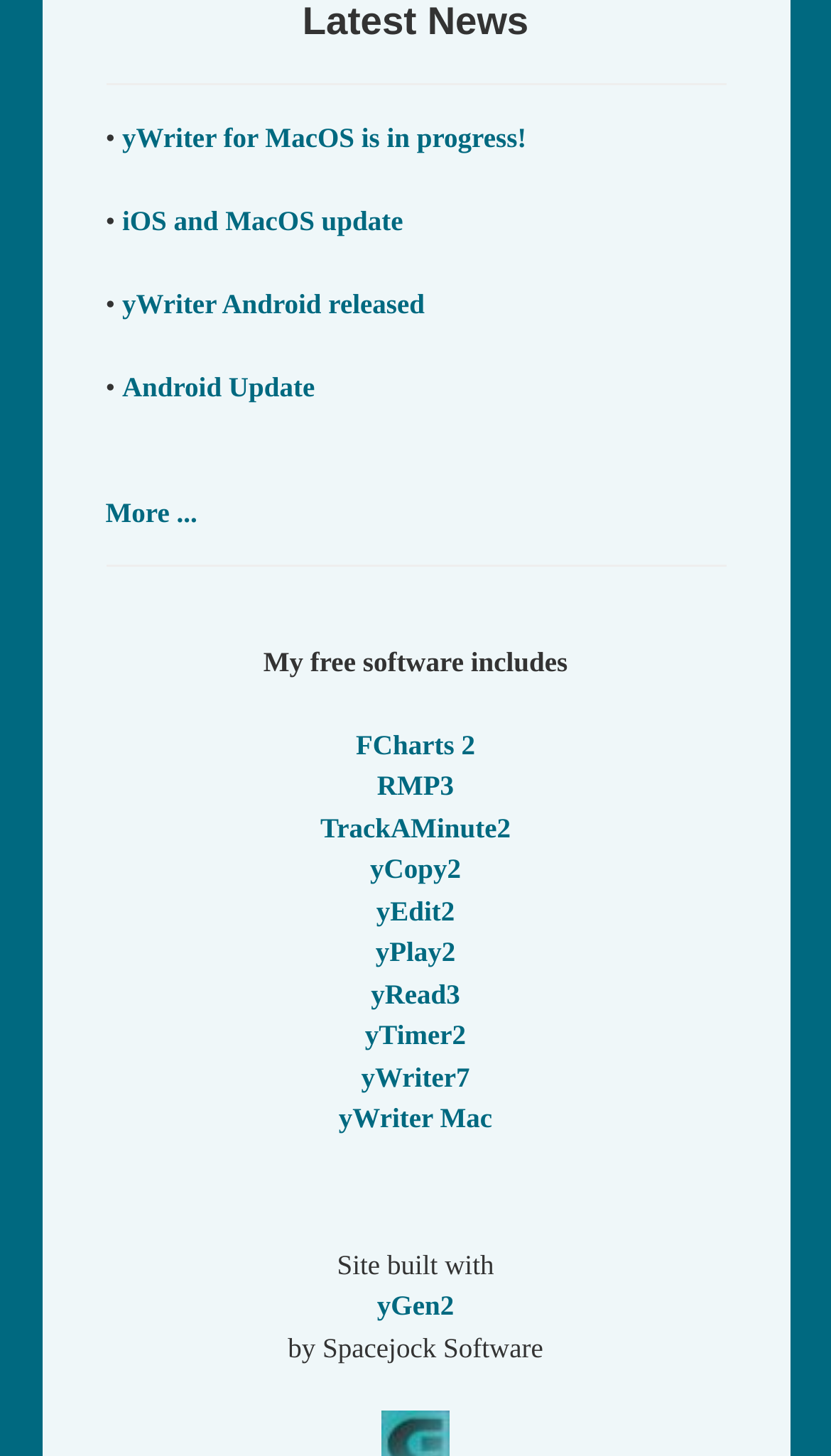Who is the developer of the software listed on this webpage?
Look at the image and provide a detailed response to the question.

I found the text 'by Spacejock Software' at the bottom of the webpage, which indicates that Spacejock Software is the developer of the software listed on this webpage.